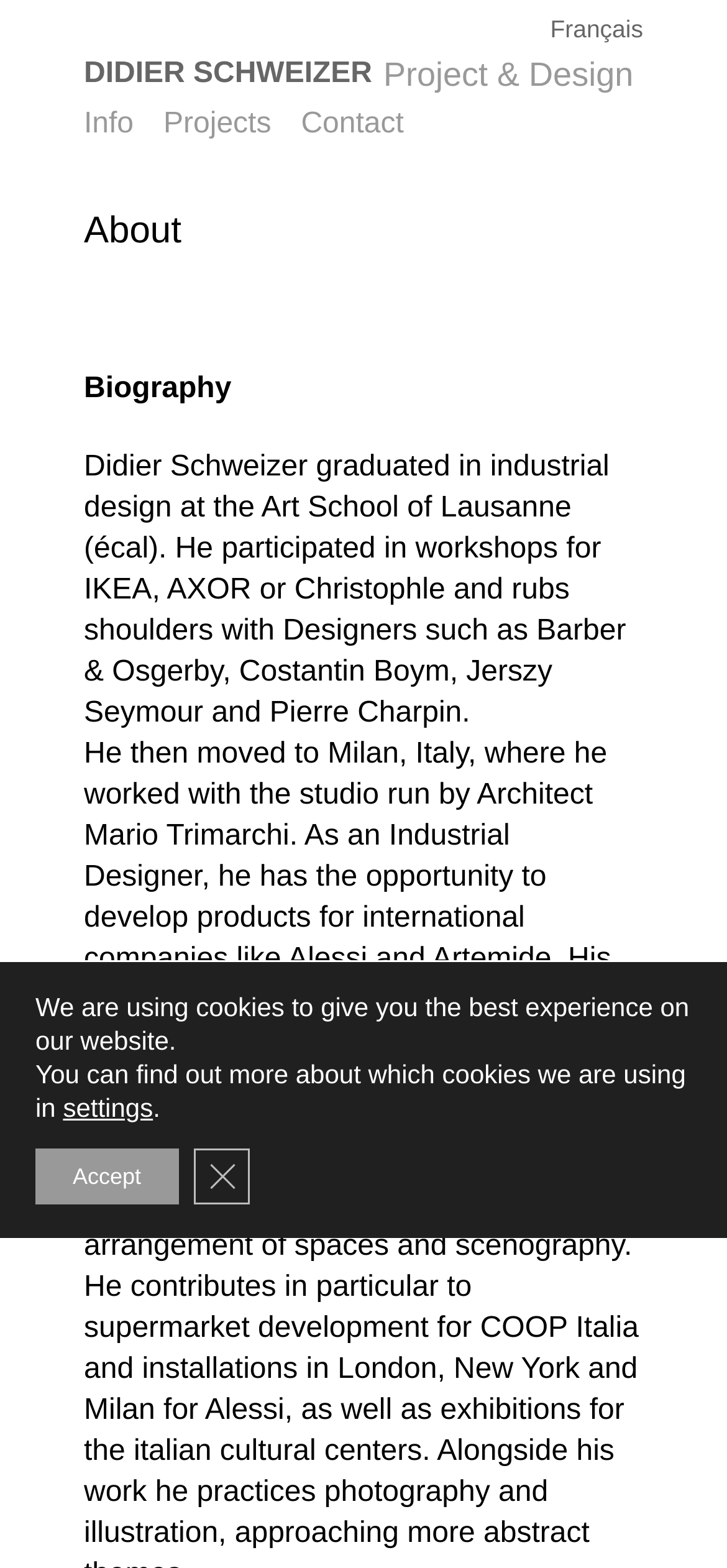Please identify the bounding box coordinates of the clickable area that will fulfill the following instruction: "contact DIDIER SCHWEIZER". The coordinates should be in the format of four float numbers between 0 and 1, i.e., [left, top, right, bottom].

[0.414, 0.062, 0.596, 0.098]